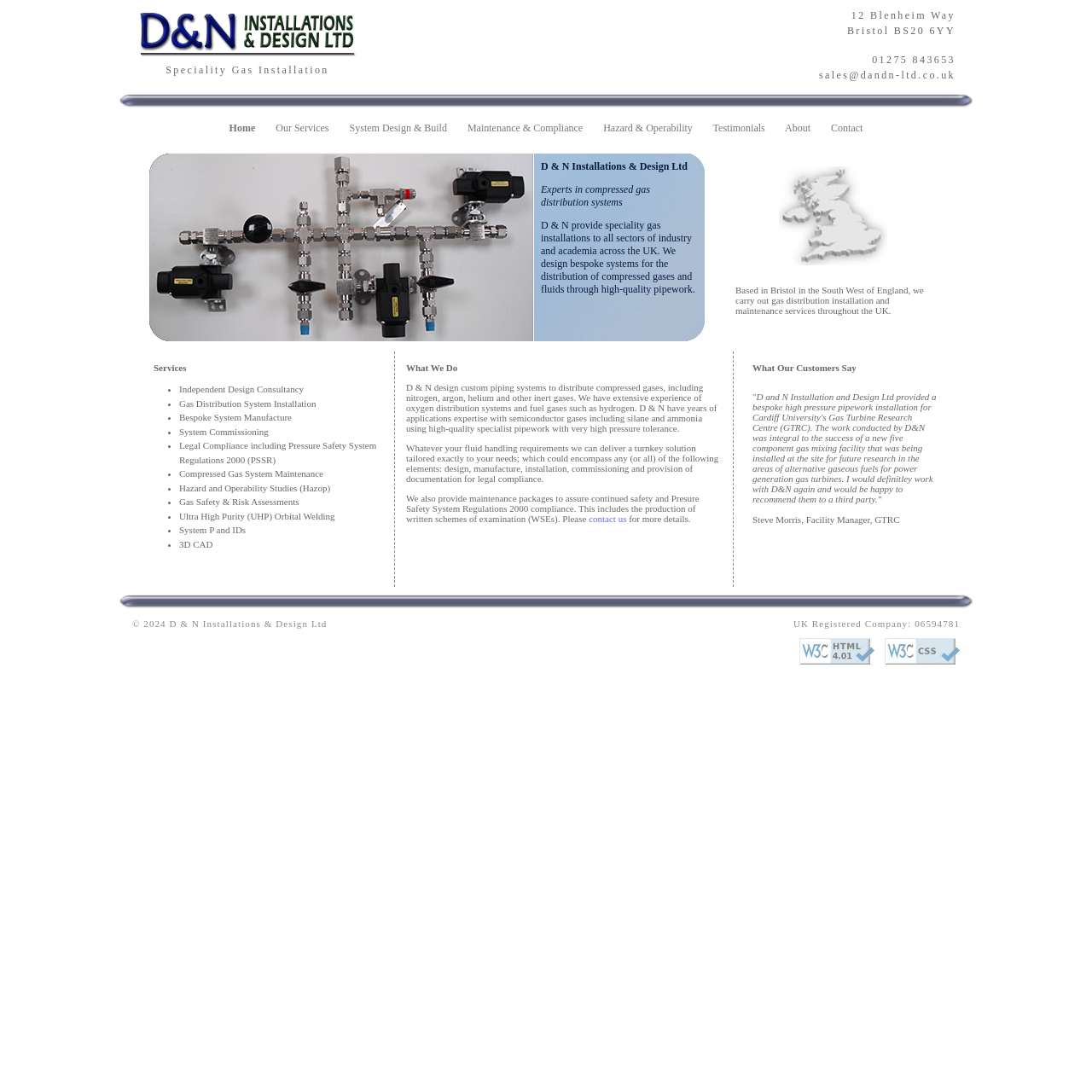Could you find the bounding box coordinates of the clickable area to complete this instruction: "Contact the company"?

[0.761, 0.112, 0.79, 0.123]